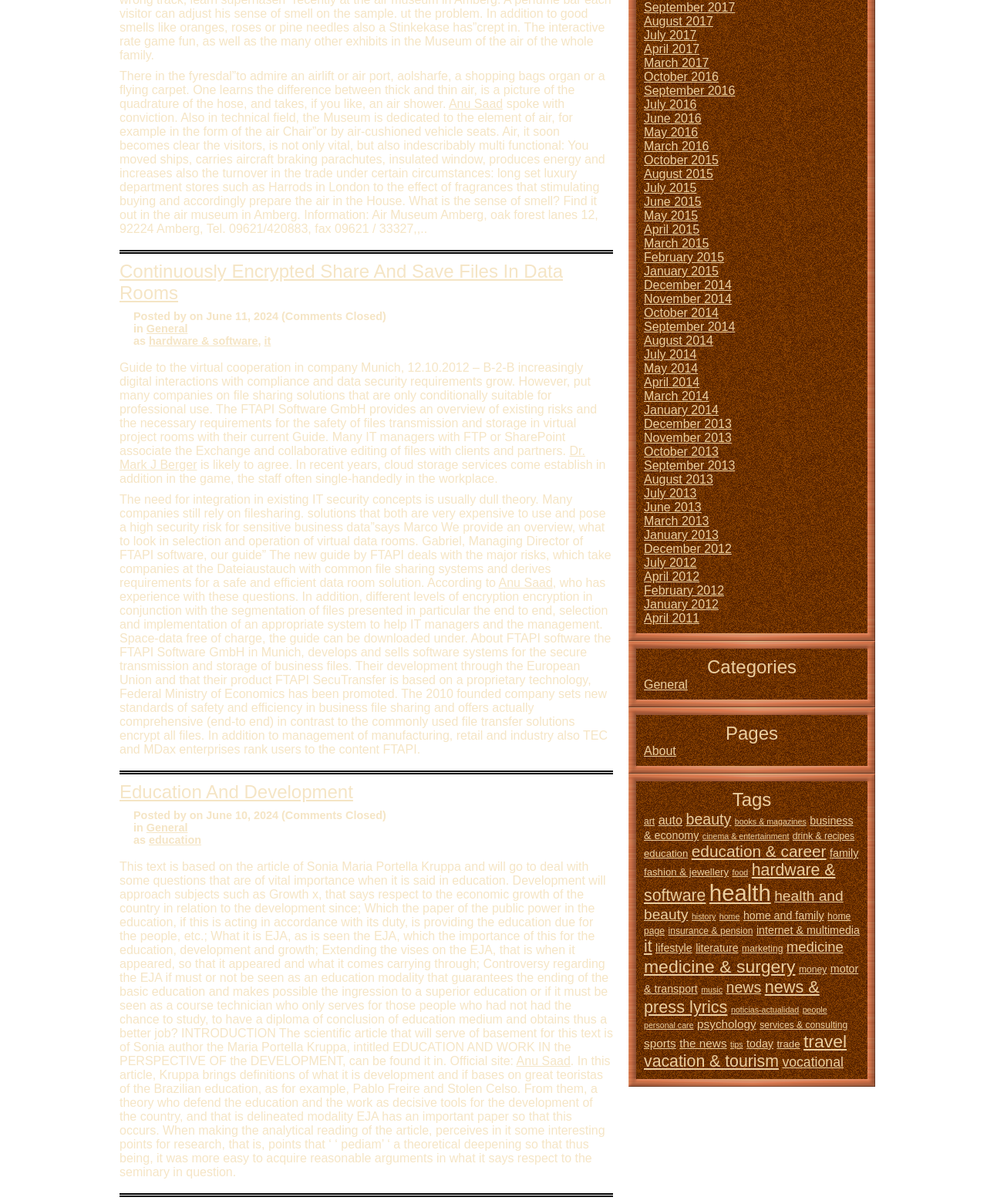Kindly provide the bounding box coordinates of the section you need to click on to fulfill the given instruction: "Read the article 'Education And Development'".

[0.121, 0.649, 0.621, 0.667]